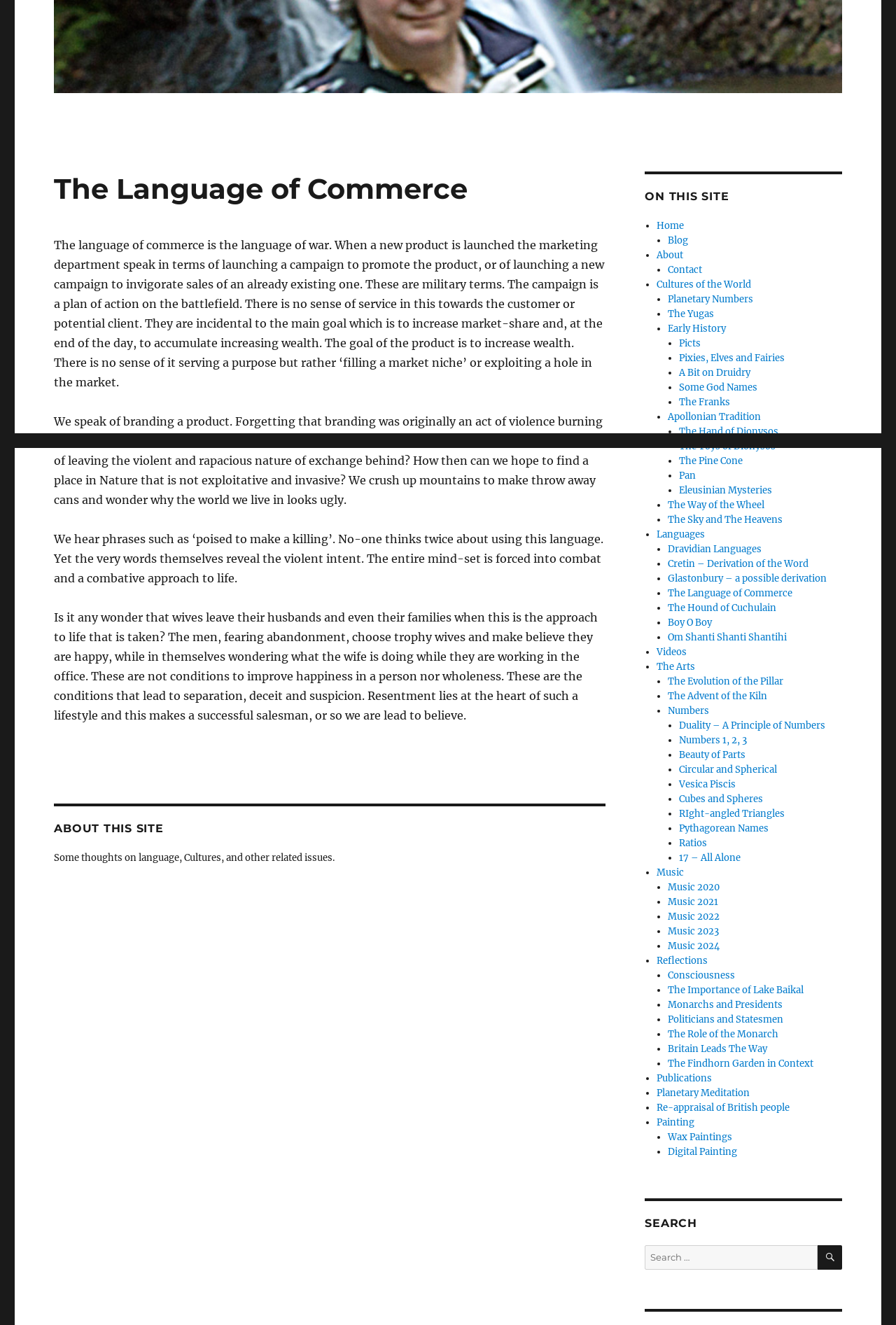Provide the bounding box coordinates of the HTML element this sentence describes: "A Bit on Druidry".

[0.758, 0.277, 0.838, 0.286]